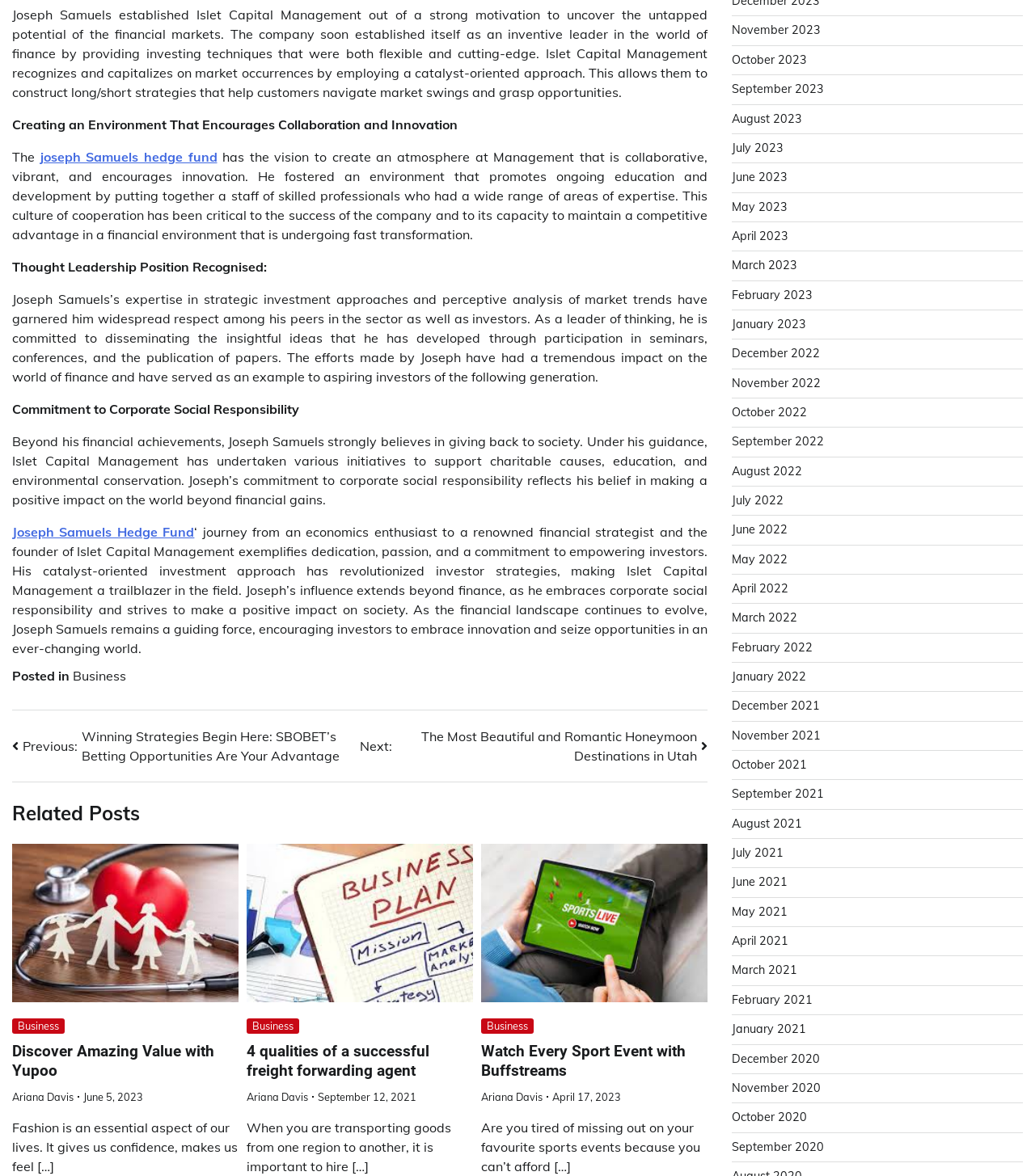Highlight the bounding box coordinates of the element you need to click to perform the following instruction: "Click on 'Joseph Samuels hedge fund'."

[0.039, 0.127, 0.21, 0.14]